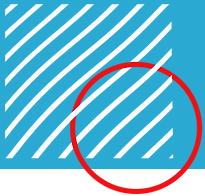What is the purpose of the red circle?
Kindly offer a detailed explanation using the data available in the image.

The caption states that the red circle 'draws attention to the intricate details and curvatures of the white stripes within that section', which suggests that the purpose of the red circle is to draw attention to a specific area of the pattern.